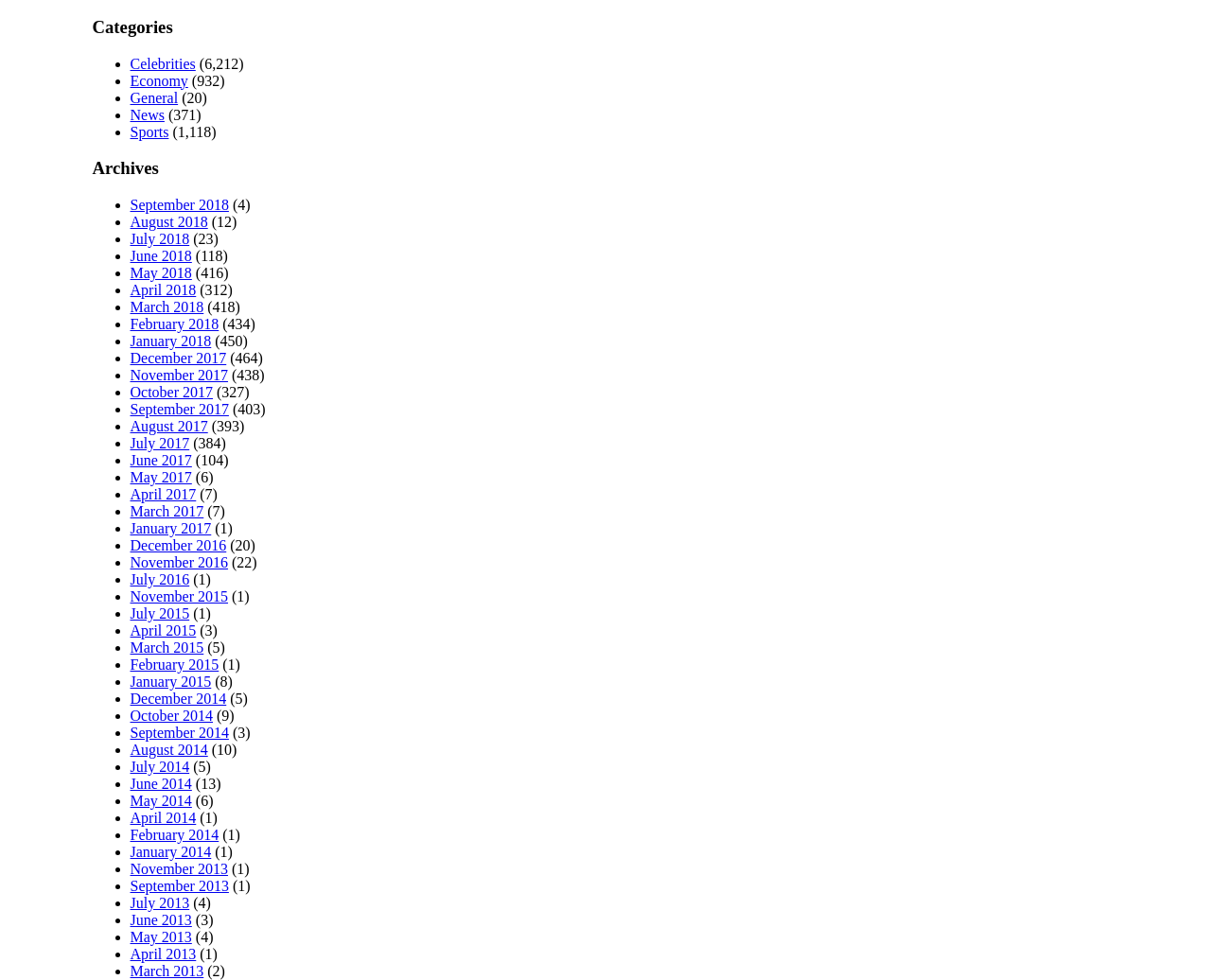Identify the bounding box coordinates of the section that should be clicked to achieve the task described: "Click on Celebrities".

[0.107, 0.057, 0.162, 0.073]